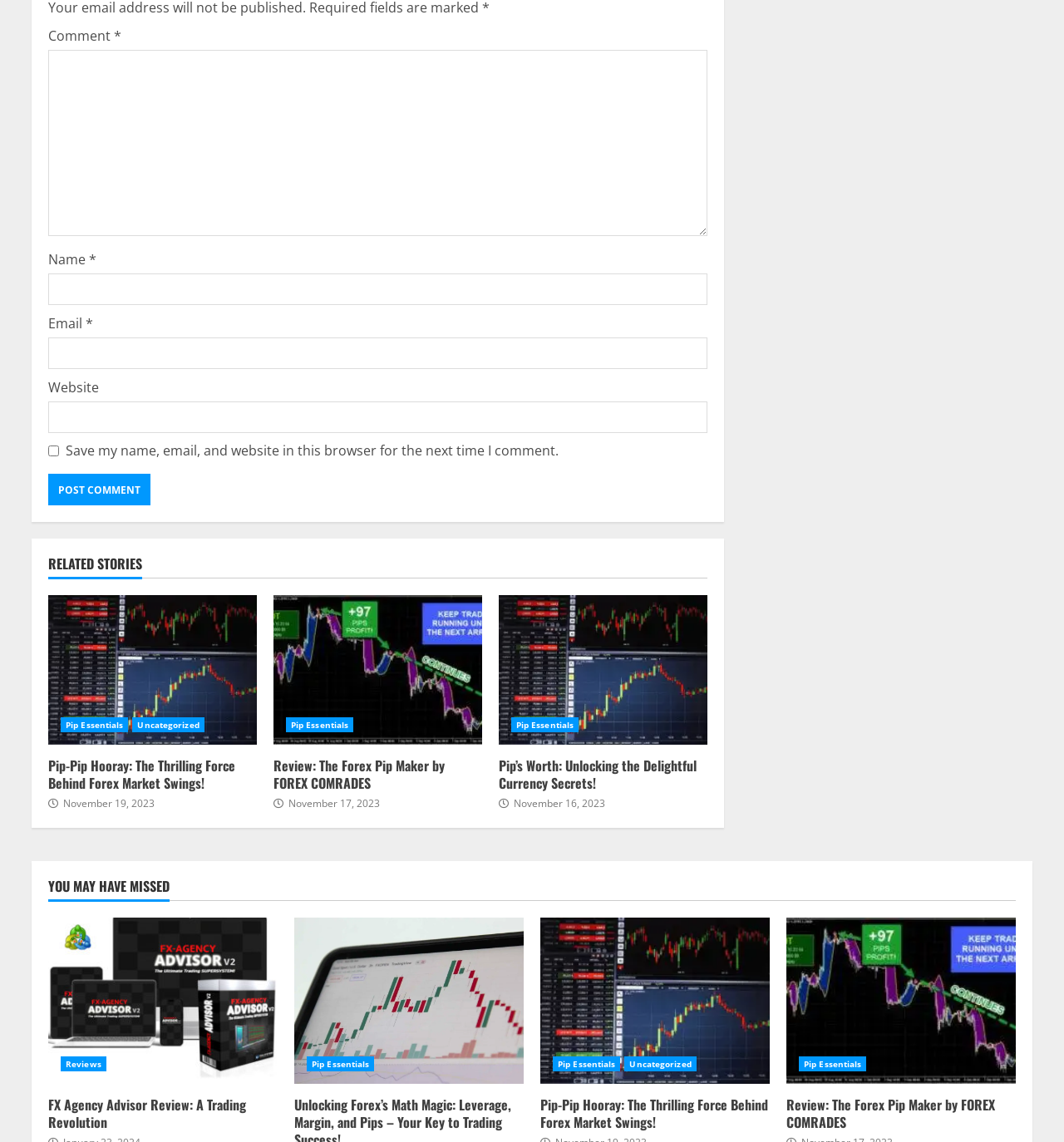Answer the question briefly using a single word or phrase: 
How long does it take to read the story 'Pip-Pip Hooray: The Thrilling Force Behind Forex Market Swings!'?

2 min